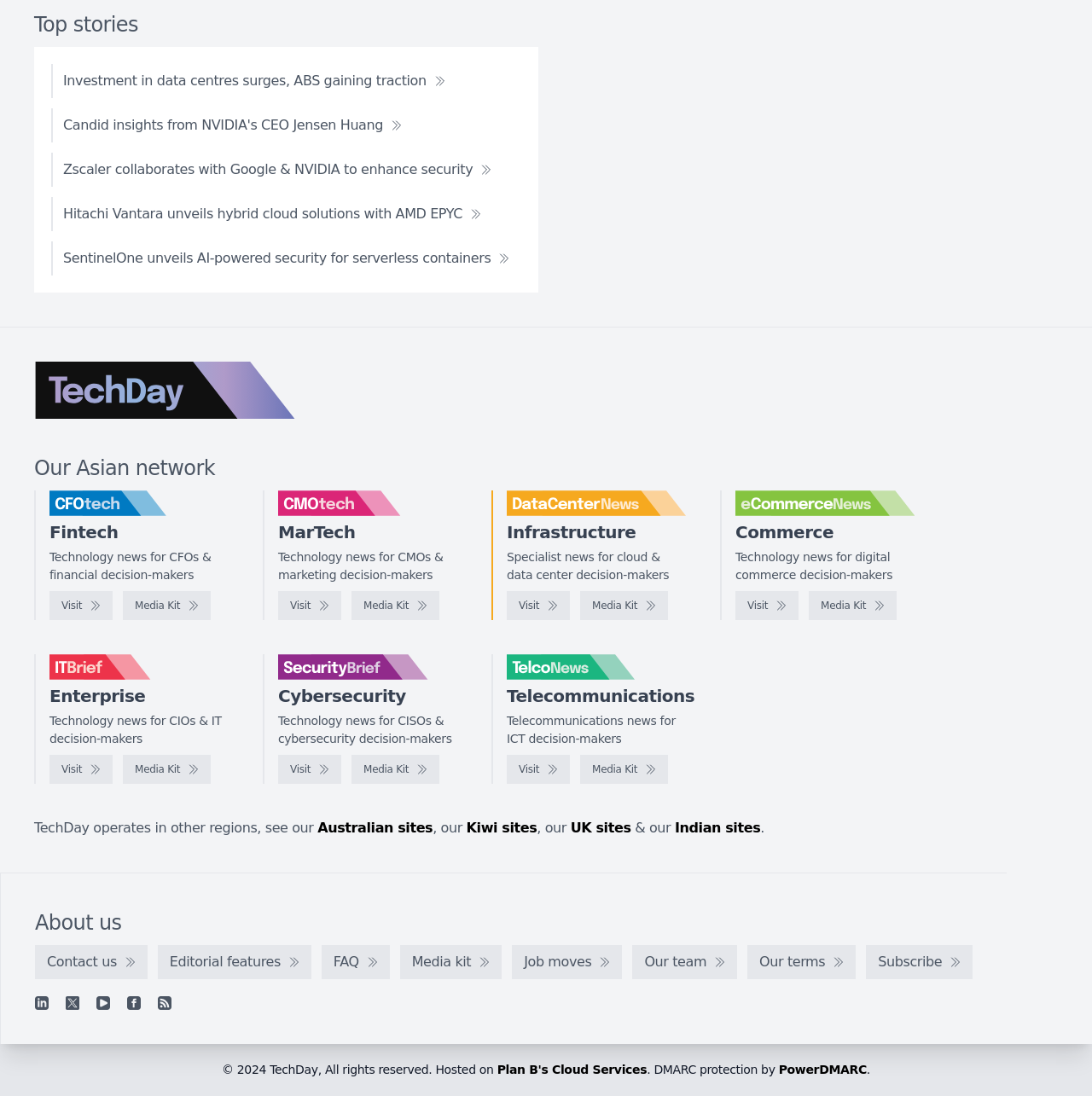Identify the bounding box coordinates for the region to click in order to carry out this instruction: "Learn about Technology news for CIOs & IT decision-makers on IT Brief". Provide the coordinates using four float numbers between 0 and 1, formatted as [left, top, right, bottom].

[0.045, 0.597, 0.209, 0.62]